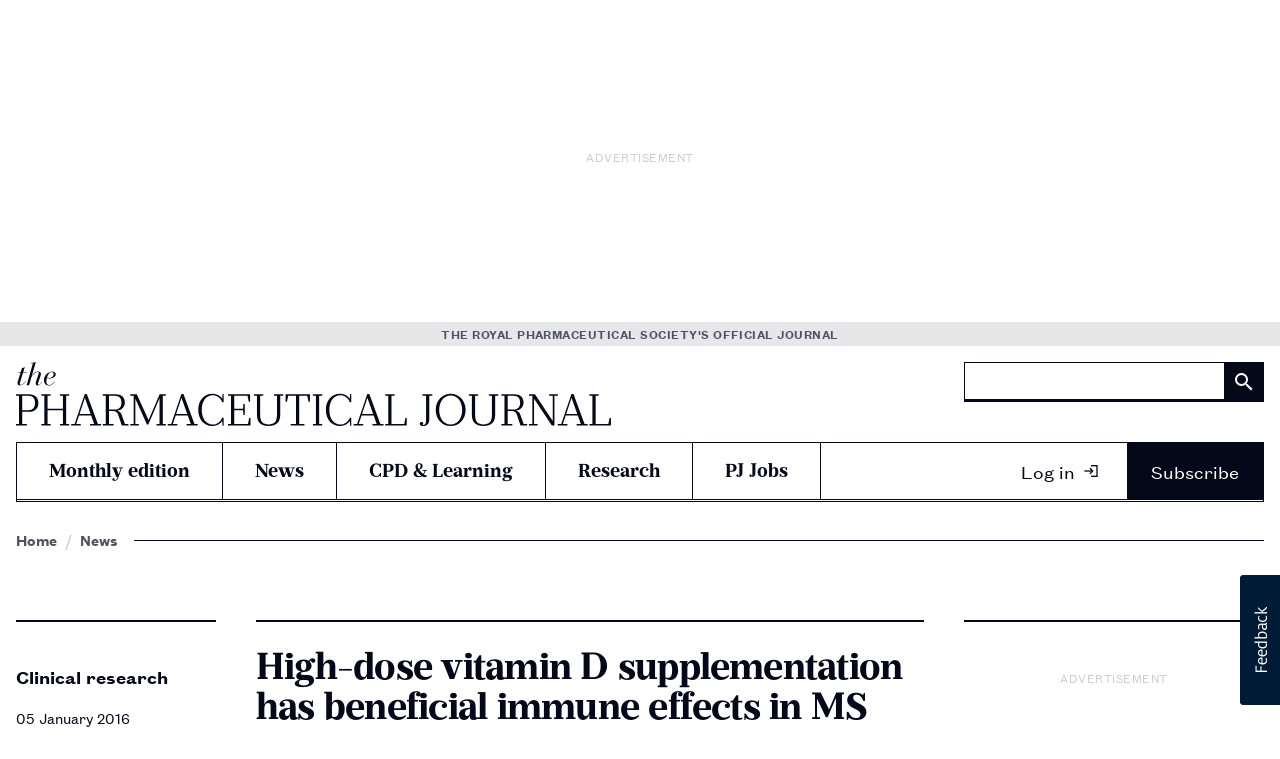Locate the bounding box coordinates of the area that needs to be clicked to fulfill the following instruction: "Search for something". The coordinates should be in the format of four float numbers between 0 and 1, namely [left, top, right, bottom].

[0.753, 0.477, 0.988, 0.53]